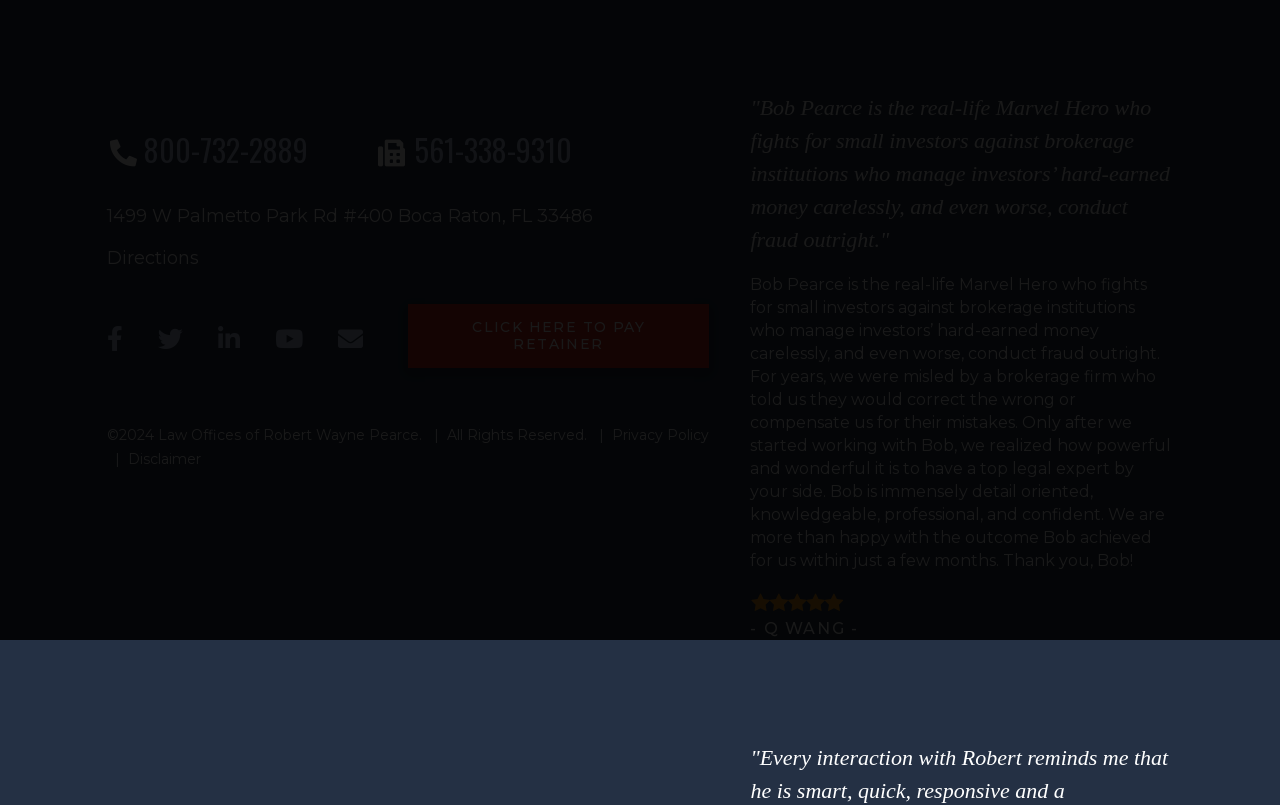Who wrote the testimonial?
Based on the image content, provide your answer in one word or a short phrase.

Q WANG